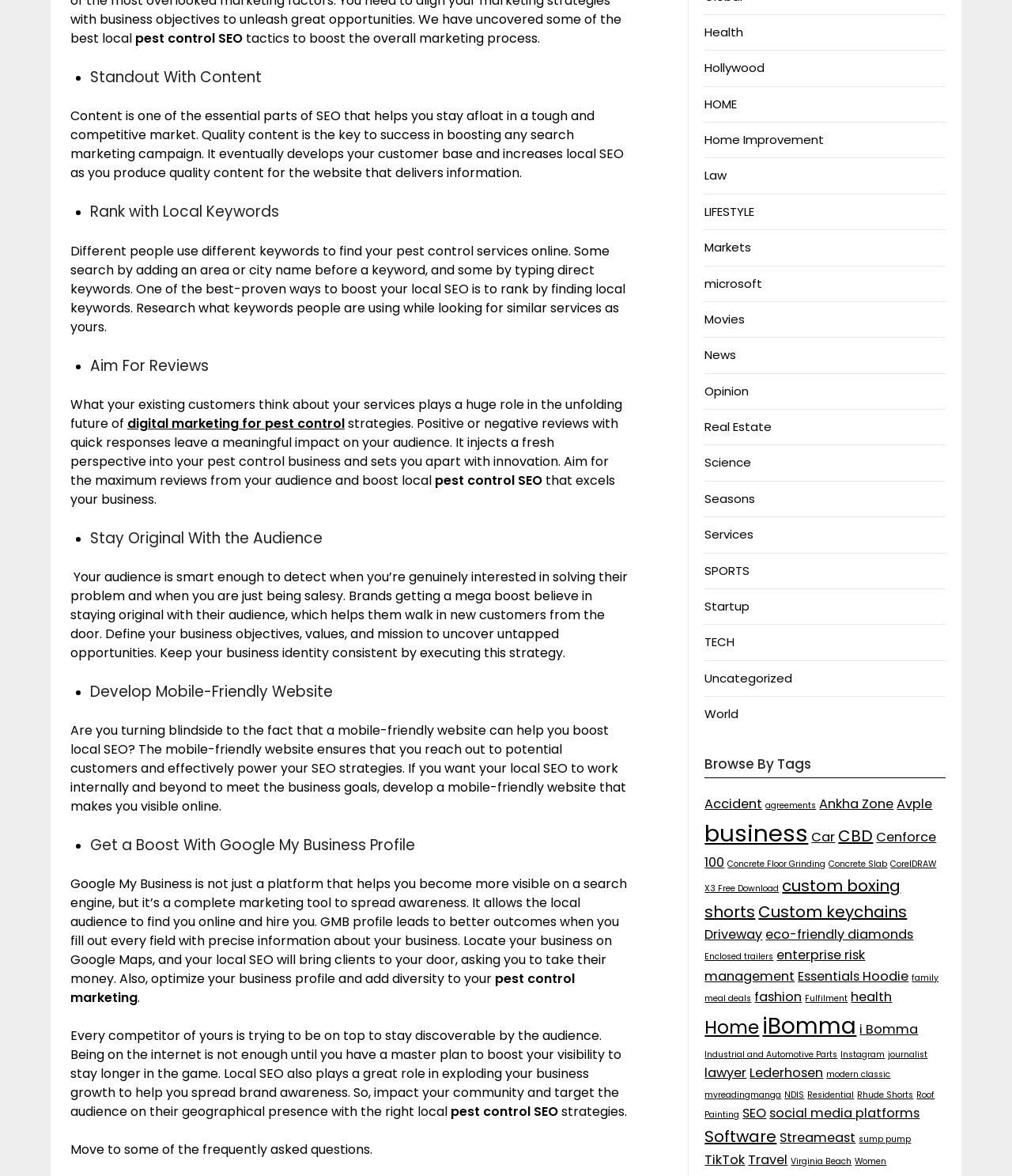Locate the bounding box coordinates of the clickable area to execute the instruction: "Click on 'business'". Provide the coordinates as four float numbers between 0 and 1, represented as [left, top, right, bottom].

[0.696, 0.695, 0.799, 0.722]